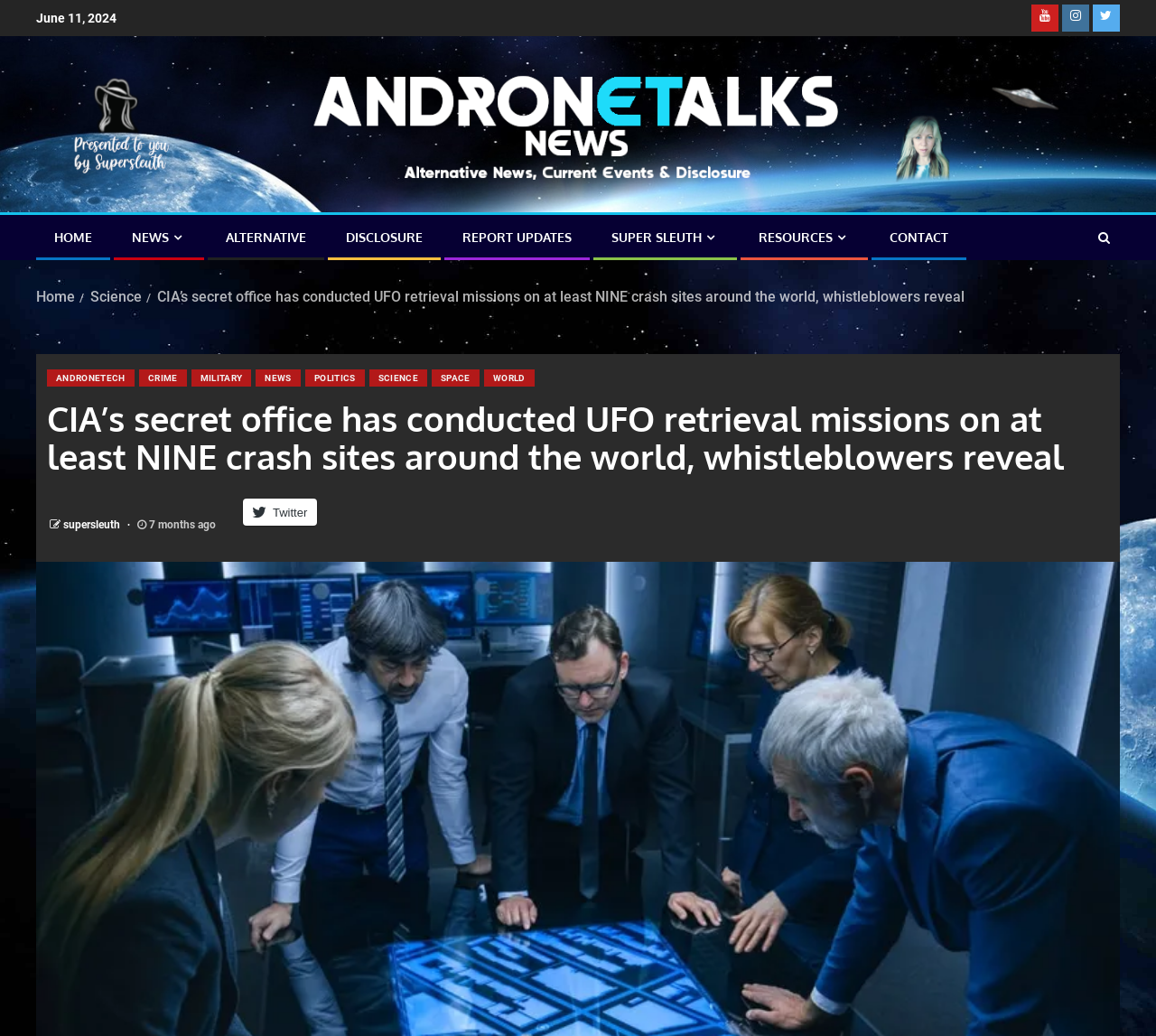Identify the bounding box of the UI element described as follows: "Report Updates". Provide the coordinates as four float numbers in the range of 0 to 1 [left, top, right, bottom].

[0.4, 0.221, 0.495, 0.236]